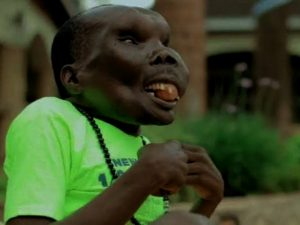Carefully examine the image and provide an in-depth answer to the question: What is unique about Godfrey Baguma's facial features?

The caption explains that Godfrey has a rare condition that altered his facial features, making them unique and distinct from others.